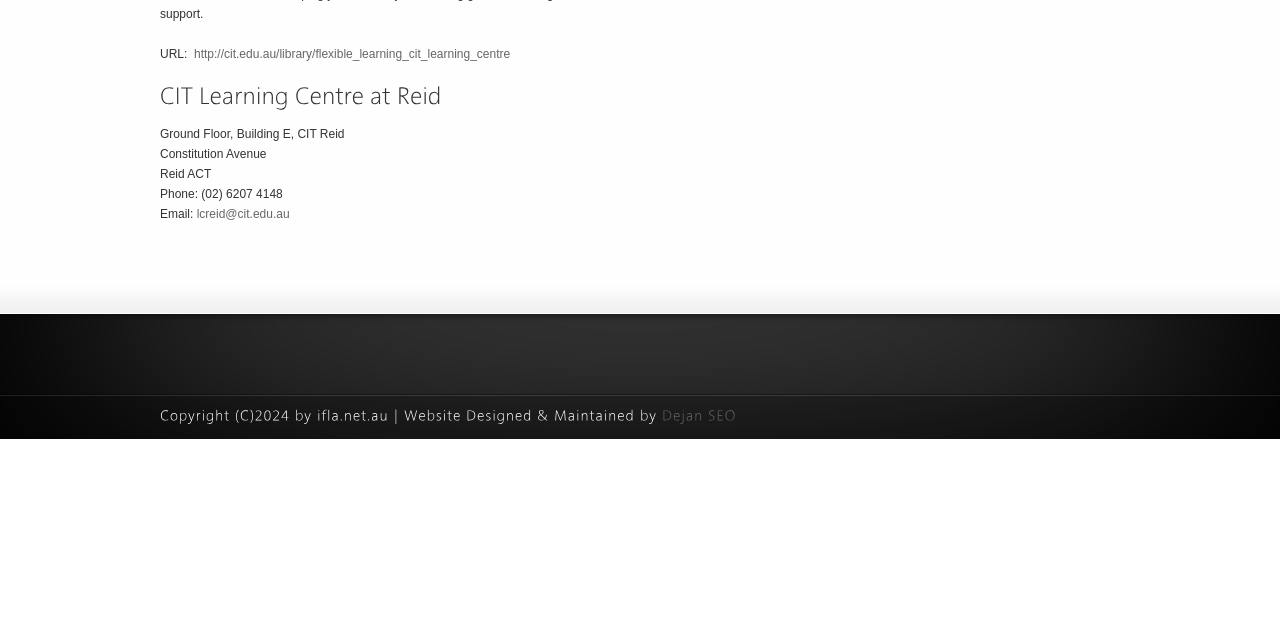Using the provided description: "http://cit.edu.au/library/flexible_learning_cit_learning_centre", find the bounding box coordinates of the corresponding UI element. The output should be four float numbers between 0 and 1, in the format [left, top, right, bottom].

[0.152, 0.073, 0.399, 0.095]